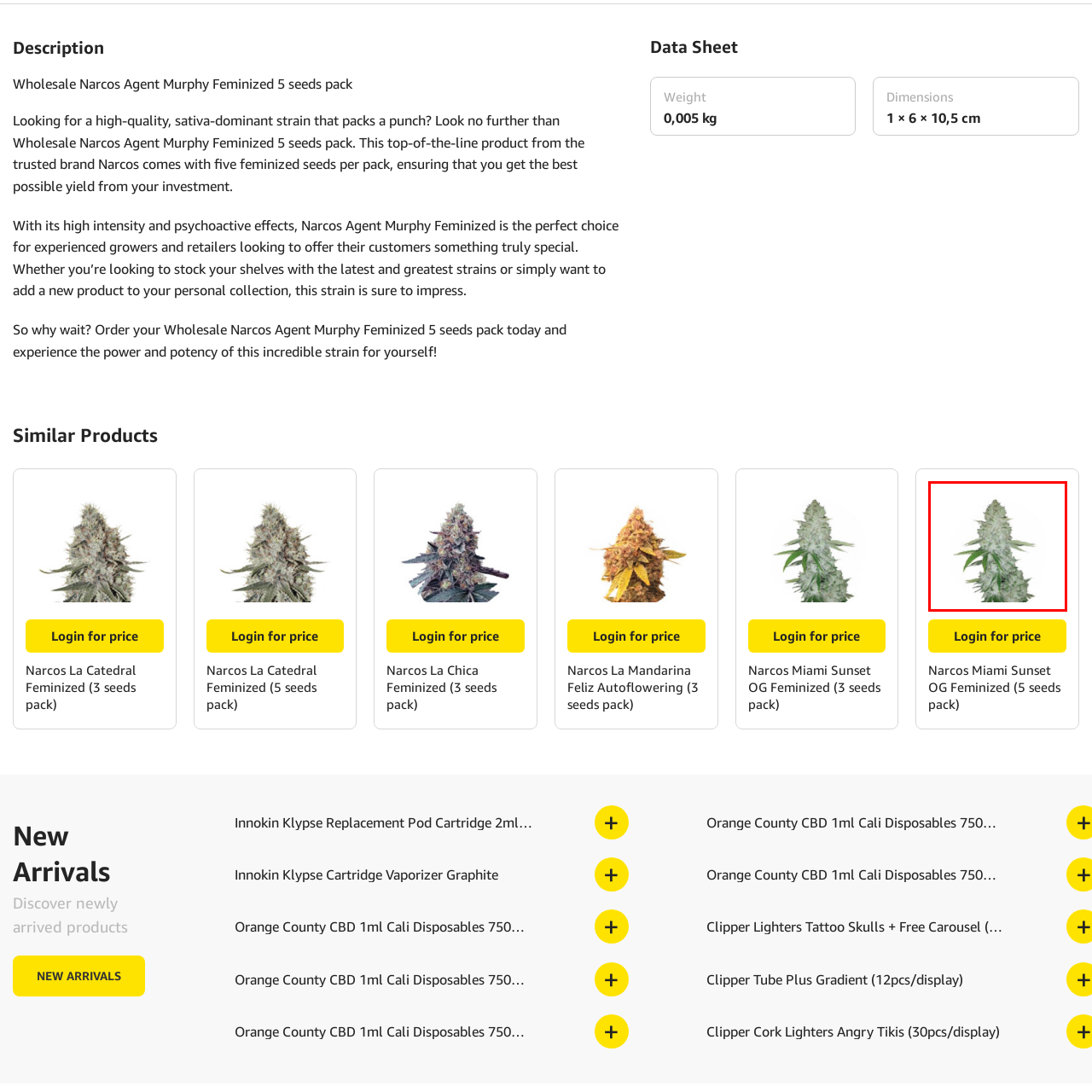Analyze the content inside the red-marked area, What is the characteristic of the strain's colas? Answer using only one word or a concise phrase.

Dense